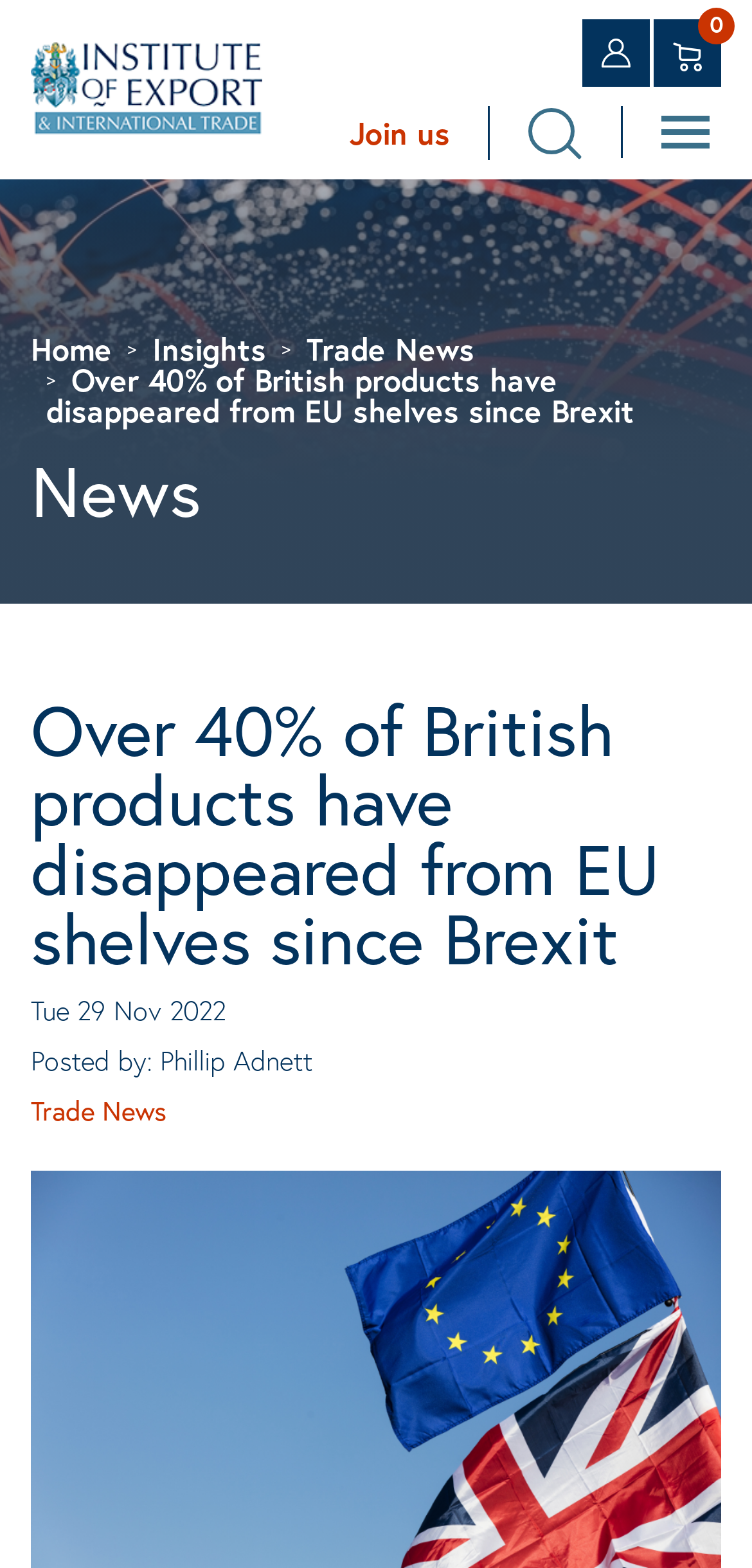Answer the question briefly using a single word or phrase: 
How many navigation links are there?

3